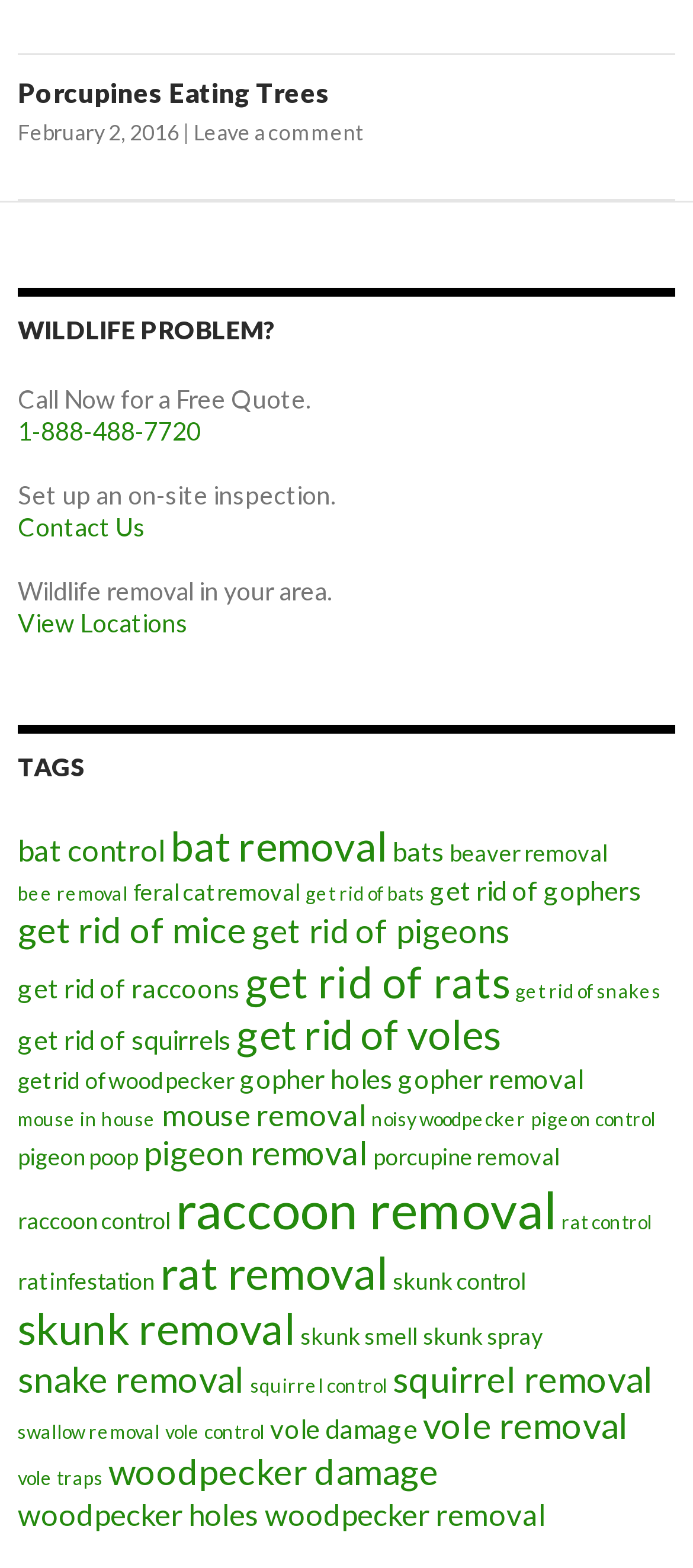Respond with a single word or phrase:
How many links are there under the 'TAGS' heading?

27